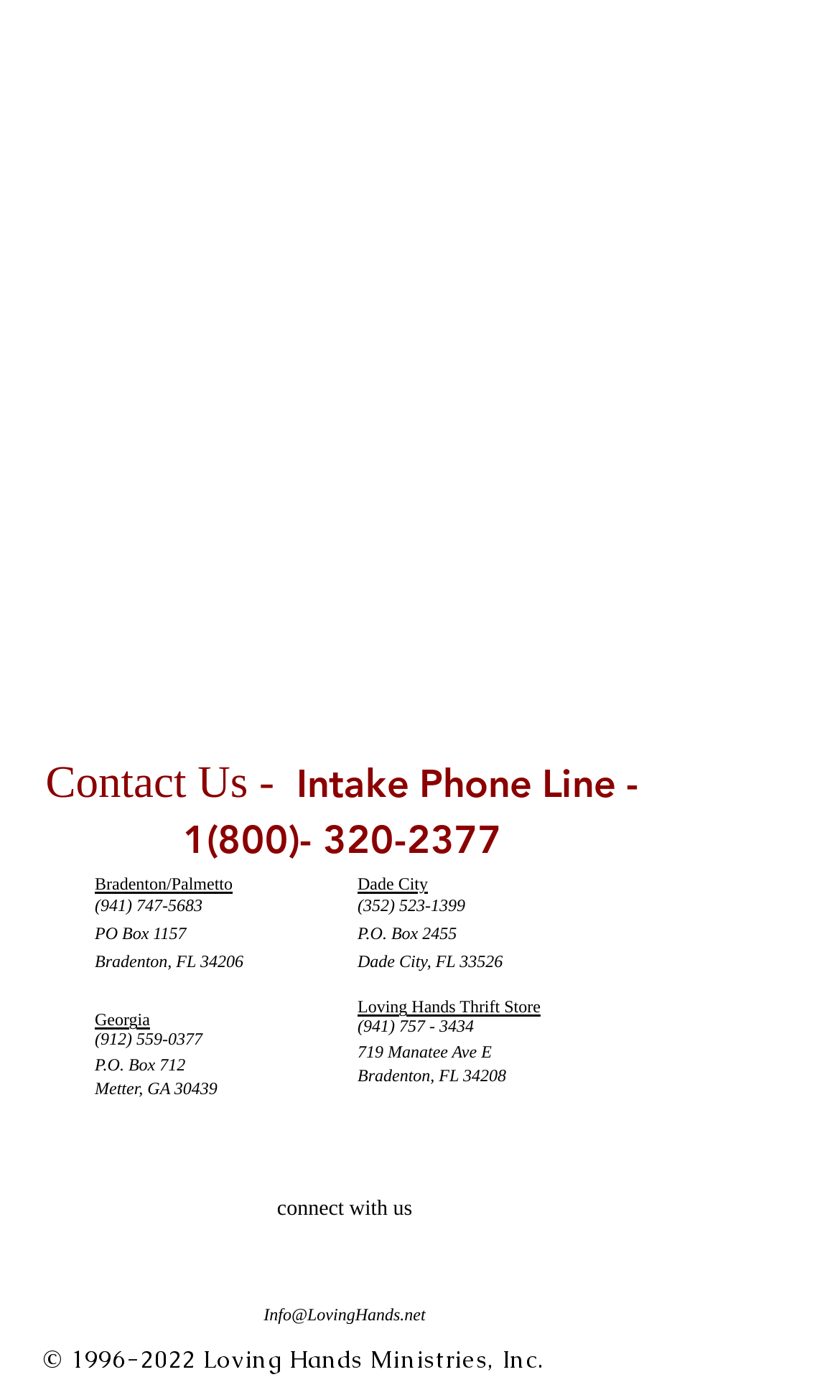What is the email address to contact Loving Hands Ministries?
Answer the question with a single word or phrase, referring to the image.

Info@LovingHands.net